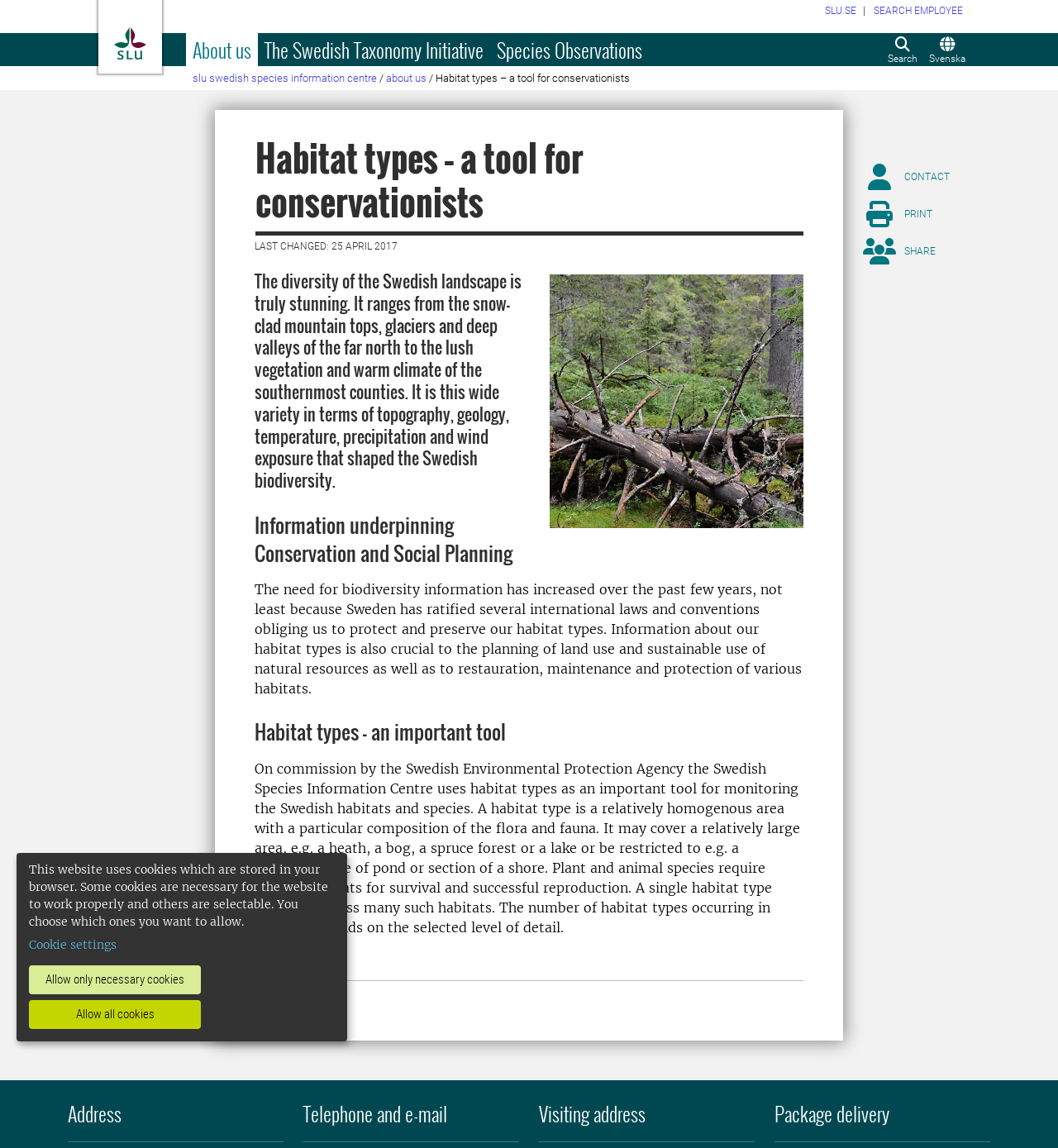What is the purpose of habitat types?
Using the visual information, reply with a single word or short phrase.

Monitoring Swedish habitats and species